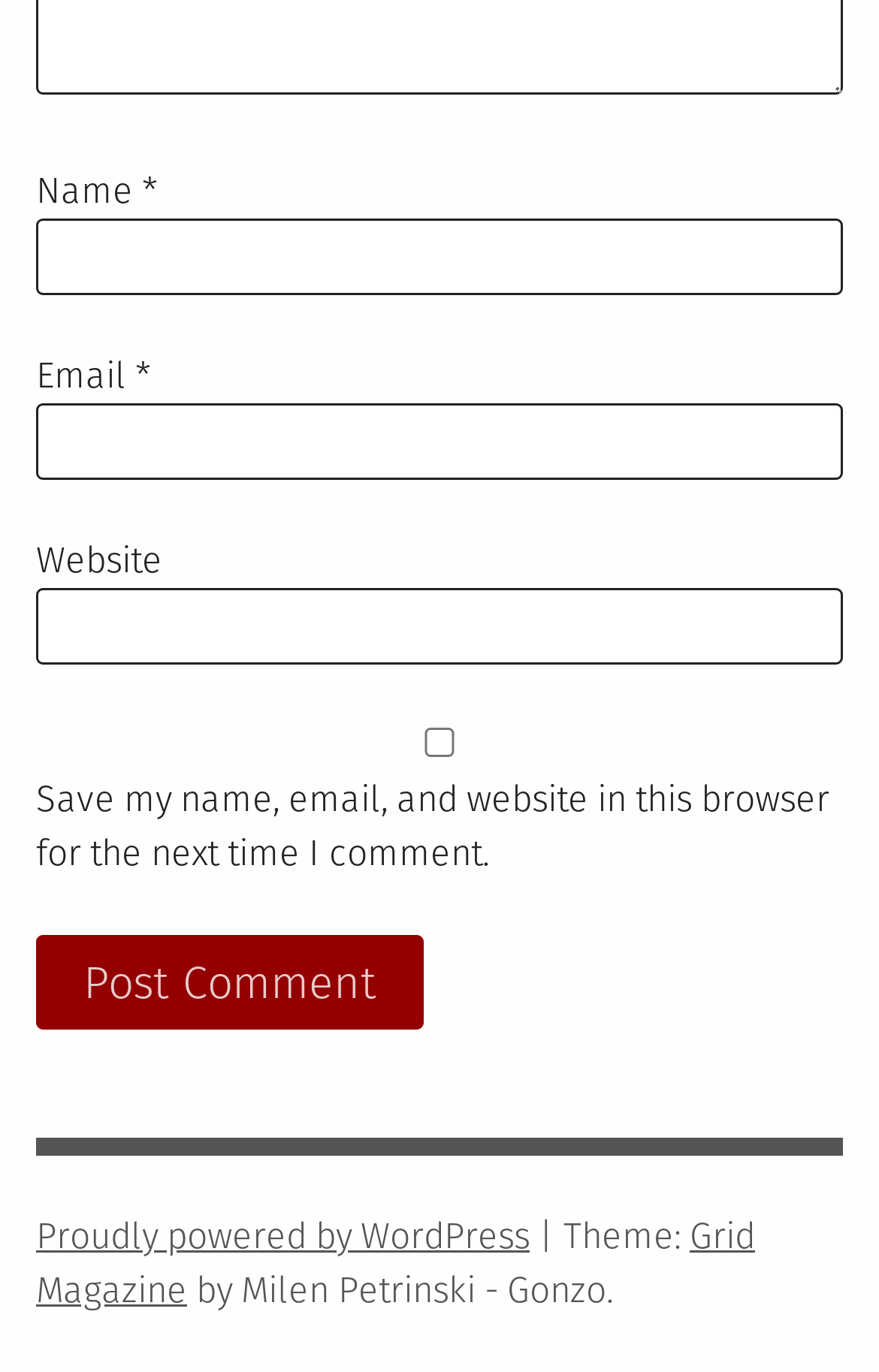What is the function of the 'Post Comment' button?
Based on the screenshot, answer the question with a single word or phrase.

Submit comment